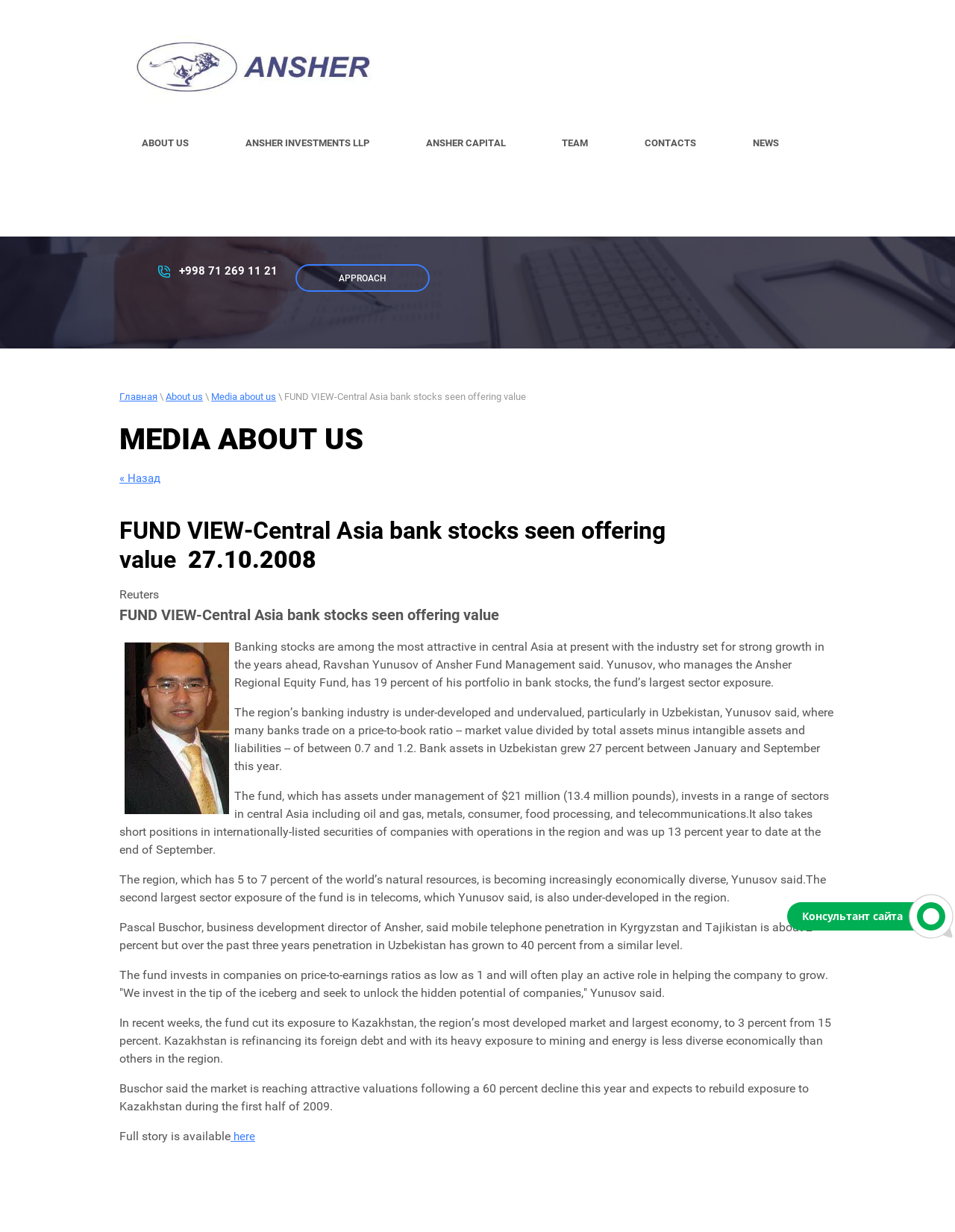Determine the bounding box coordinates of the clickable region to follow the instruction: "Call the phone number".

[0.188, 0.215, 0.291, 0.226]